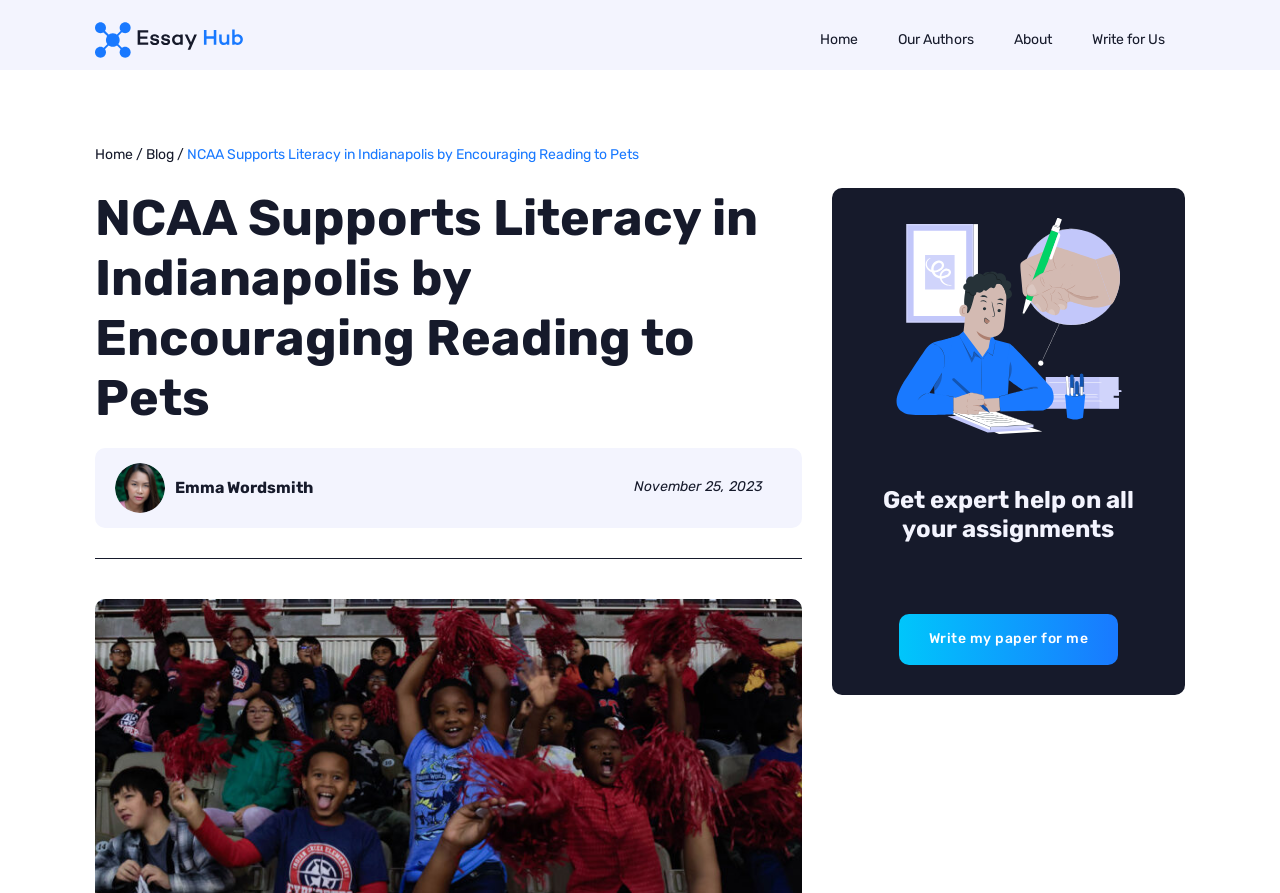Determine the bounding box coordinates of the region to click in order to accomplish the following instruction: "view author profile". Provide the coordinates as four float numbers between 0 and 1, specifically [left, top, right, bottom].

[0.09, 0.518, 0.245, 0.574]